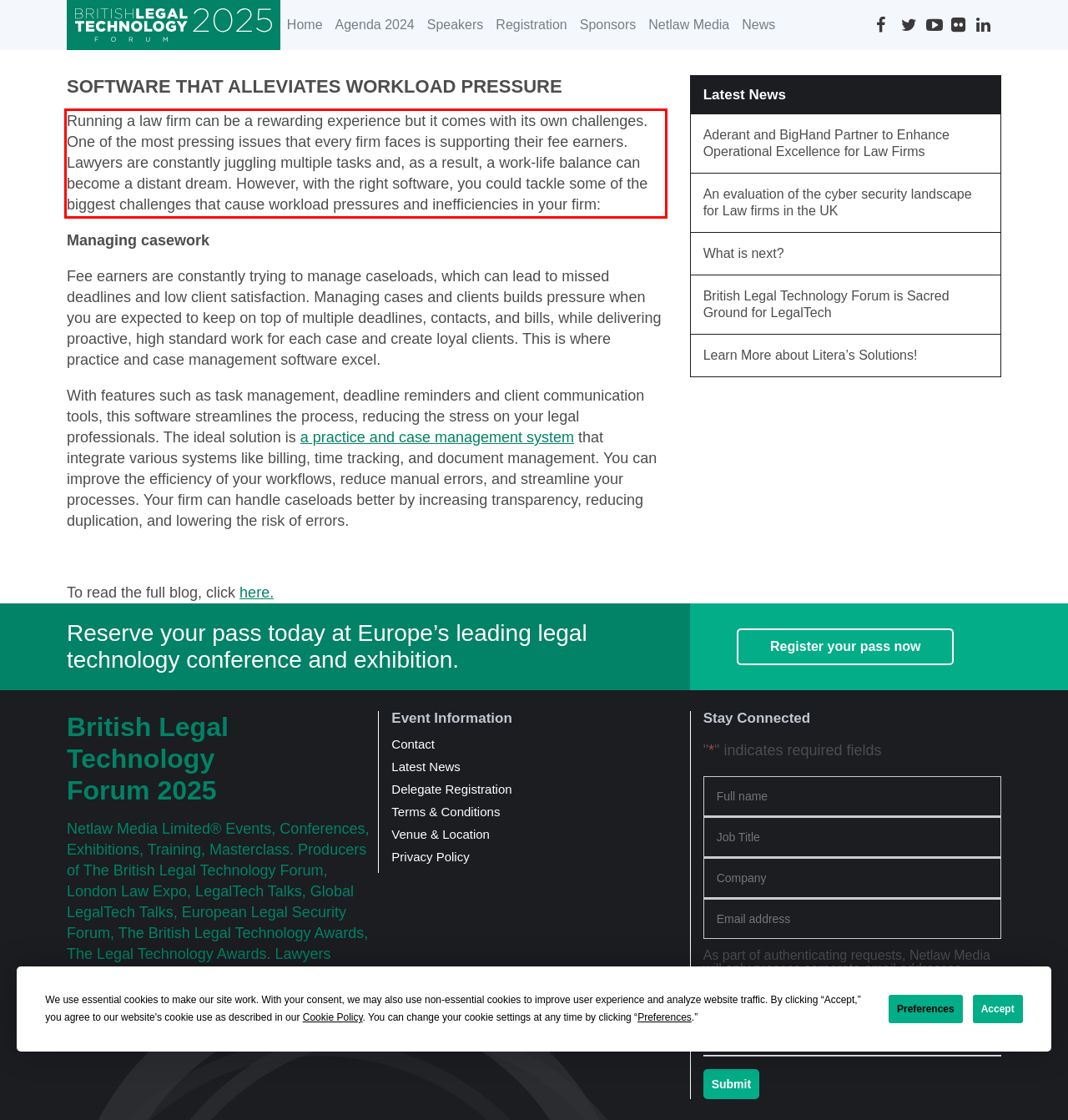Please perform OCR on the UI element surrounded by the red bounding box in the given webpage screenshot and extract its text content.

Running a law firm can be a rewarding experience but it comes with its own challenges. One of the most pressing issues that every firm faces is supporting their fee earners. Lawyers are constantly juggling multiple tasks and, as a result, a work-life balance can become a distant dream. However, with the right software, you could tackle some of the biggest challenges that cause workload pressures and inefficiencies in your firm: